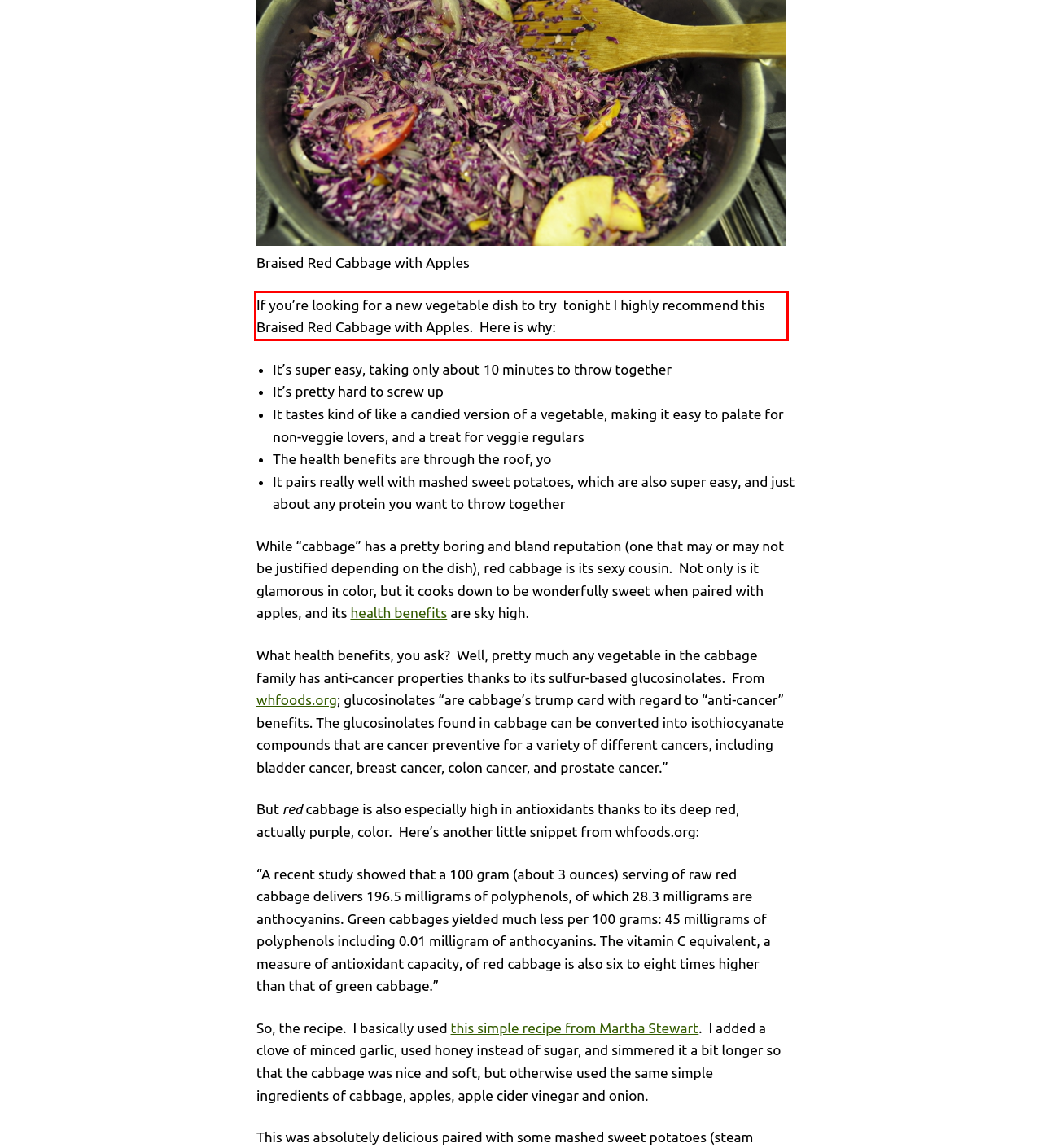Your task is to recognize and extract the text content from the UI element enclosed in the red bounding box on the webpage screenshot.

If you’re looking for a new vegetable dish to try tonight I highly recommend this Braised Red Cabbage with Apples. Here is why: